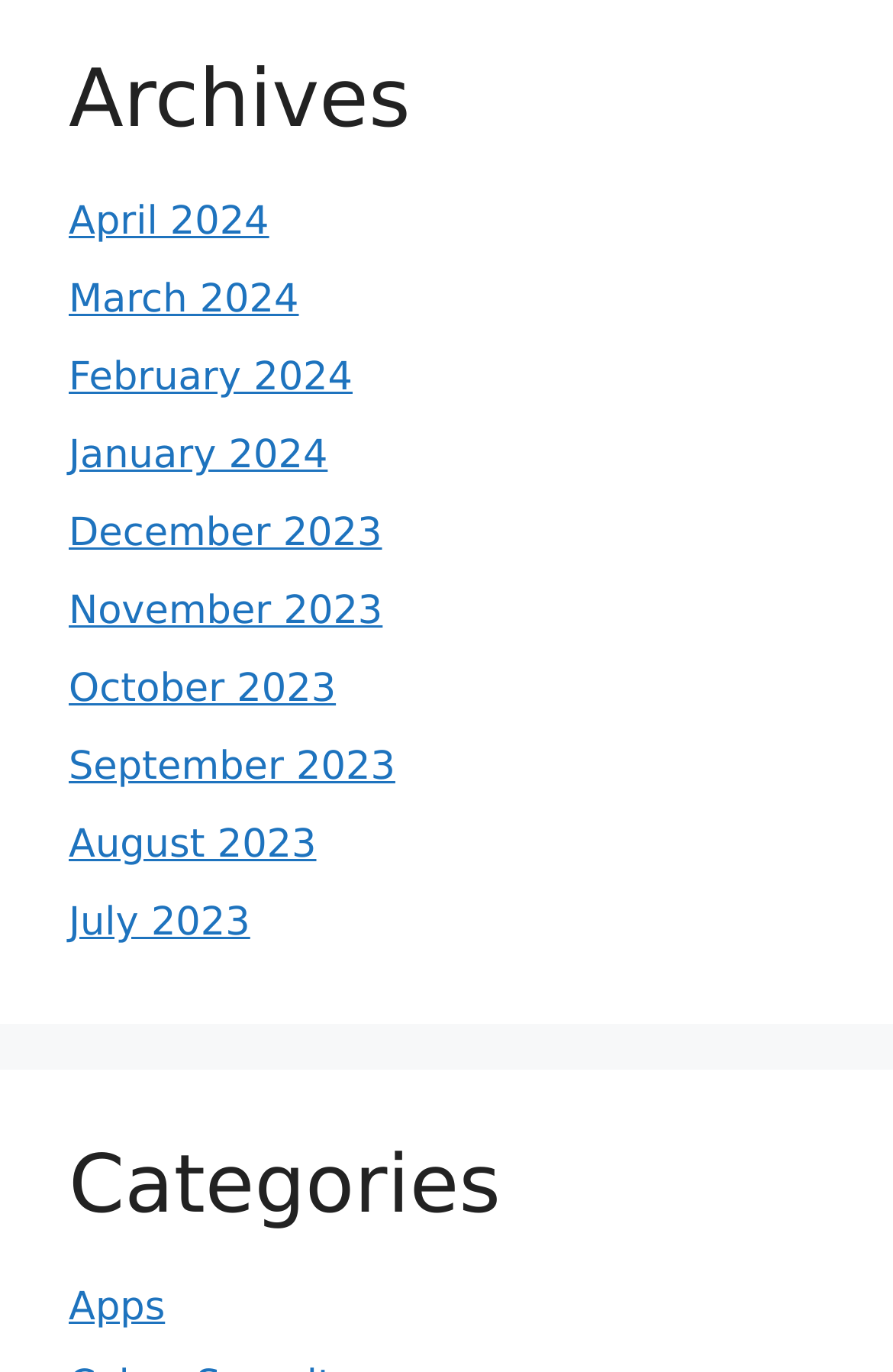Identify the bounding box coordinates of the clickable region required to complete the instruction: "explore apps". The coordinates should be given as four float numbers within the range of 0 and 1, i.e., [left, top, right, bottom].

[0.077, 0.936, 0.185, 0.97]